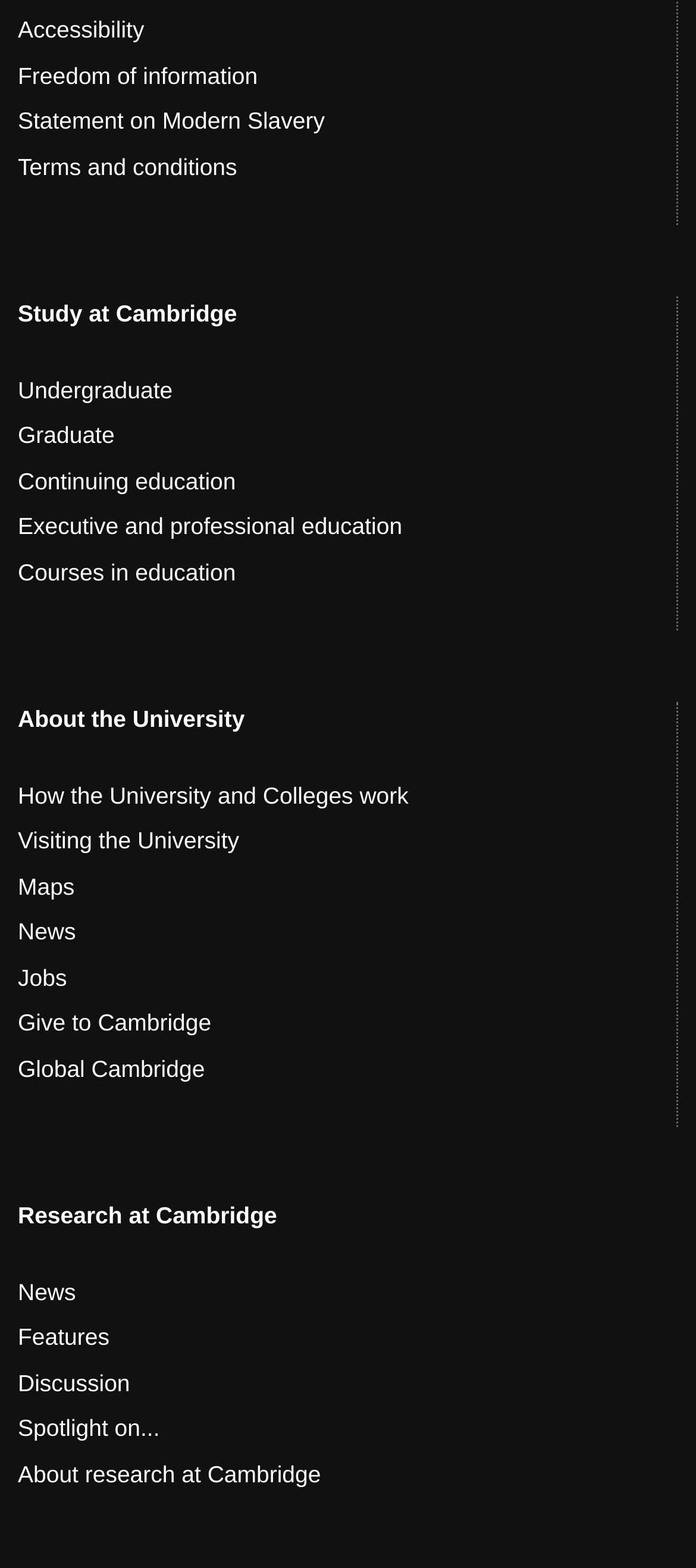Please answer the following question using a single word or phrase: What is the last link on the webpage?

About research at Cambridge